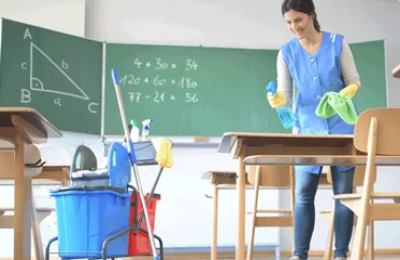What is behind the woman in the image?
Deliver a detailed and extensive answer to the question.

Behind the woman, there is a green chalkboard that displays mathematical equations, which suggests that the scene is set in an educational environment, such as a classroom.